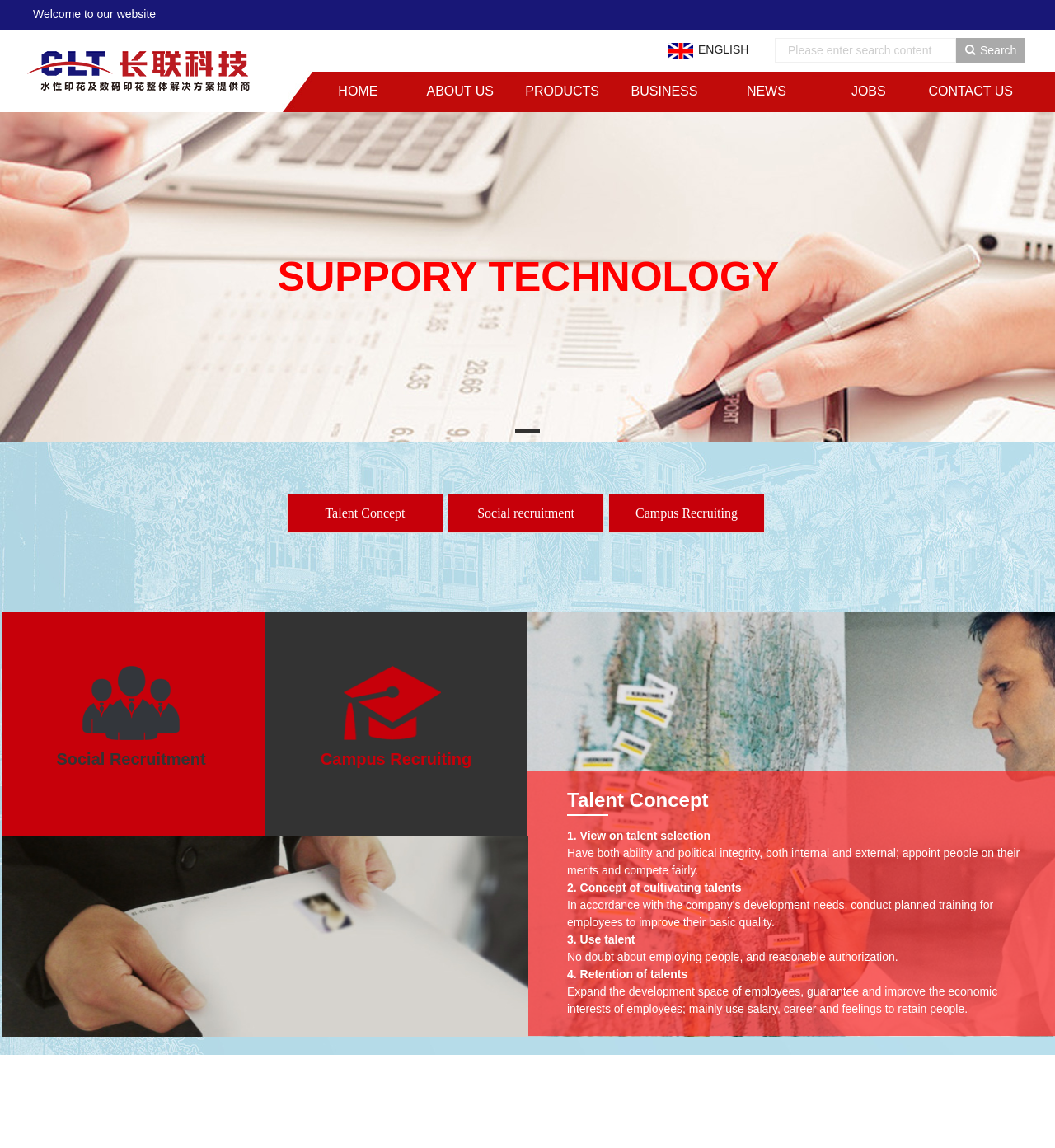Extract the bounding box coordinates of the UI element described by: "ABOUT US". The coordinates should include four float numbers ranging from 0 to 1, e.g., [left, top, right, bottom].

[0.393, 0.065, 0.479, 0.094]